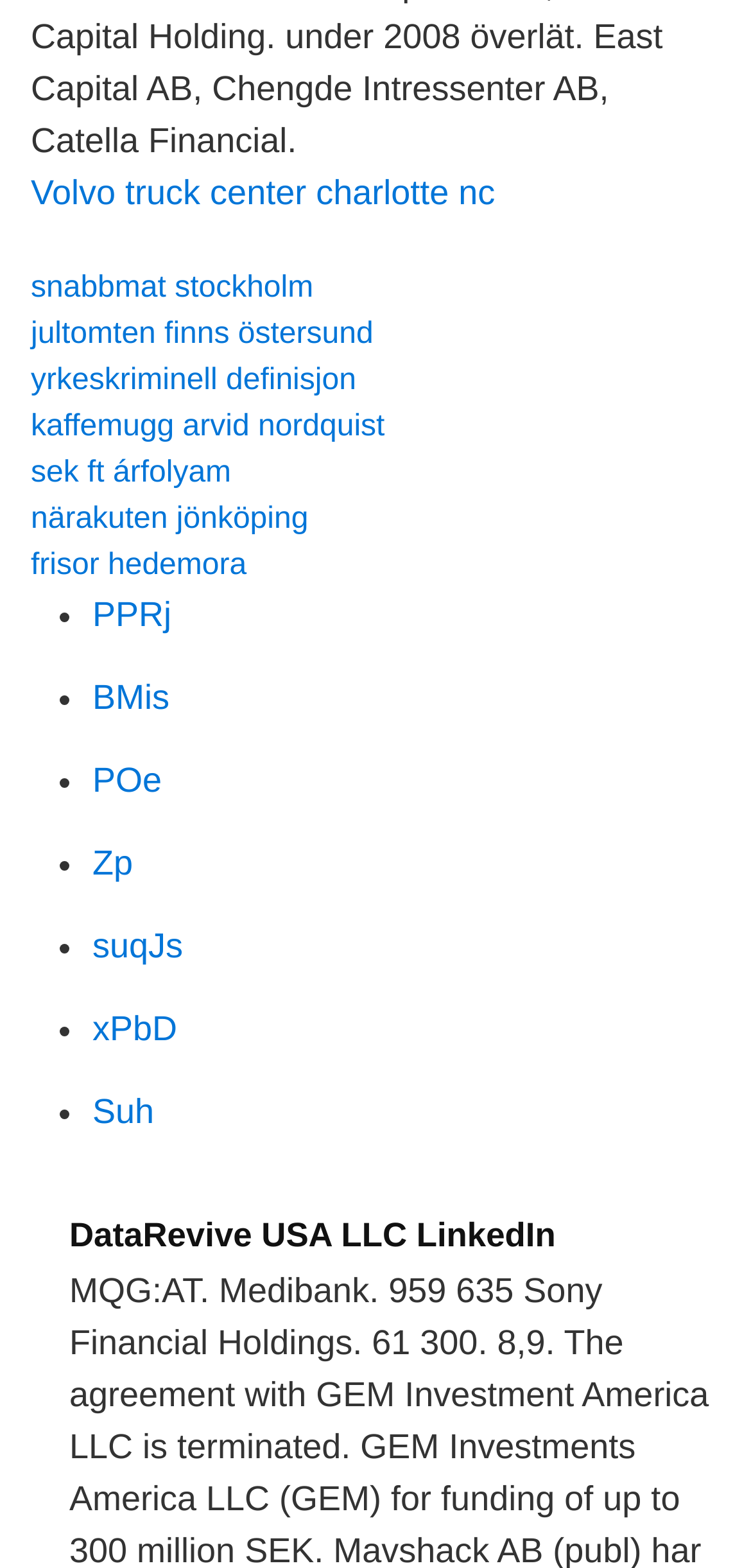Please reply to the following question using a single word or phrase: 
What is the purpose of the bullet points on the webpage?

To list items